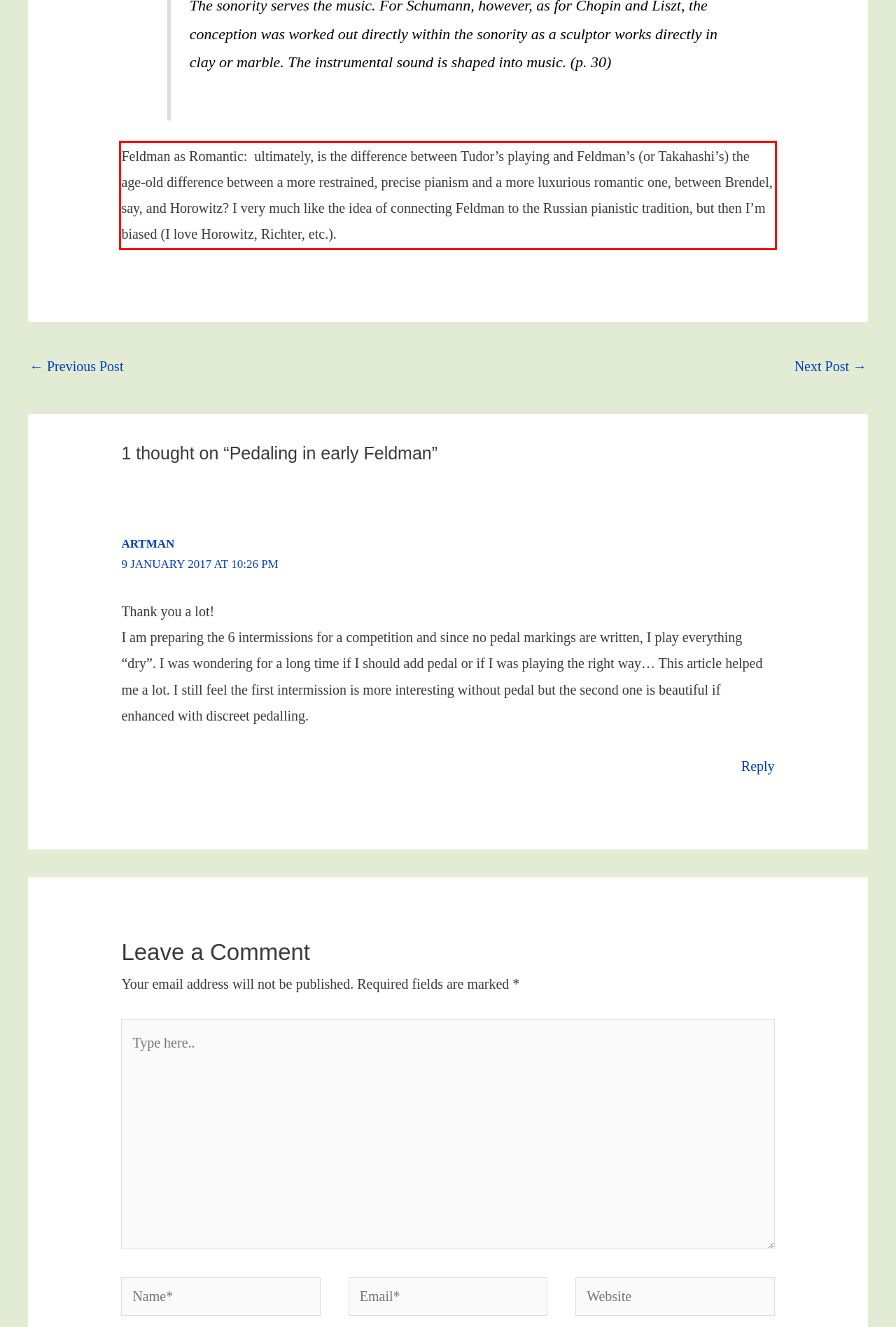You have a screenshot of a webpage where a UI element is enclosed in a red rectangle. Perform OCR to capture the text inside this red rectangle.

Feldman as Romantic: ultimately, is the difference between Tudor’s playing and Feldman’s (or Takahashi’s) the age-old difference between a more restrained, precise pianism and a more luxurious romantic one, between Brendel, say, and Horowitz? I very much like the idea of connecting Feldman to the Russian pianistic tradition, but then I’m biased (I love Horowitz, Richter, etc.).